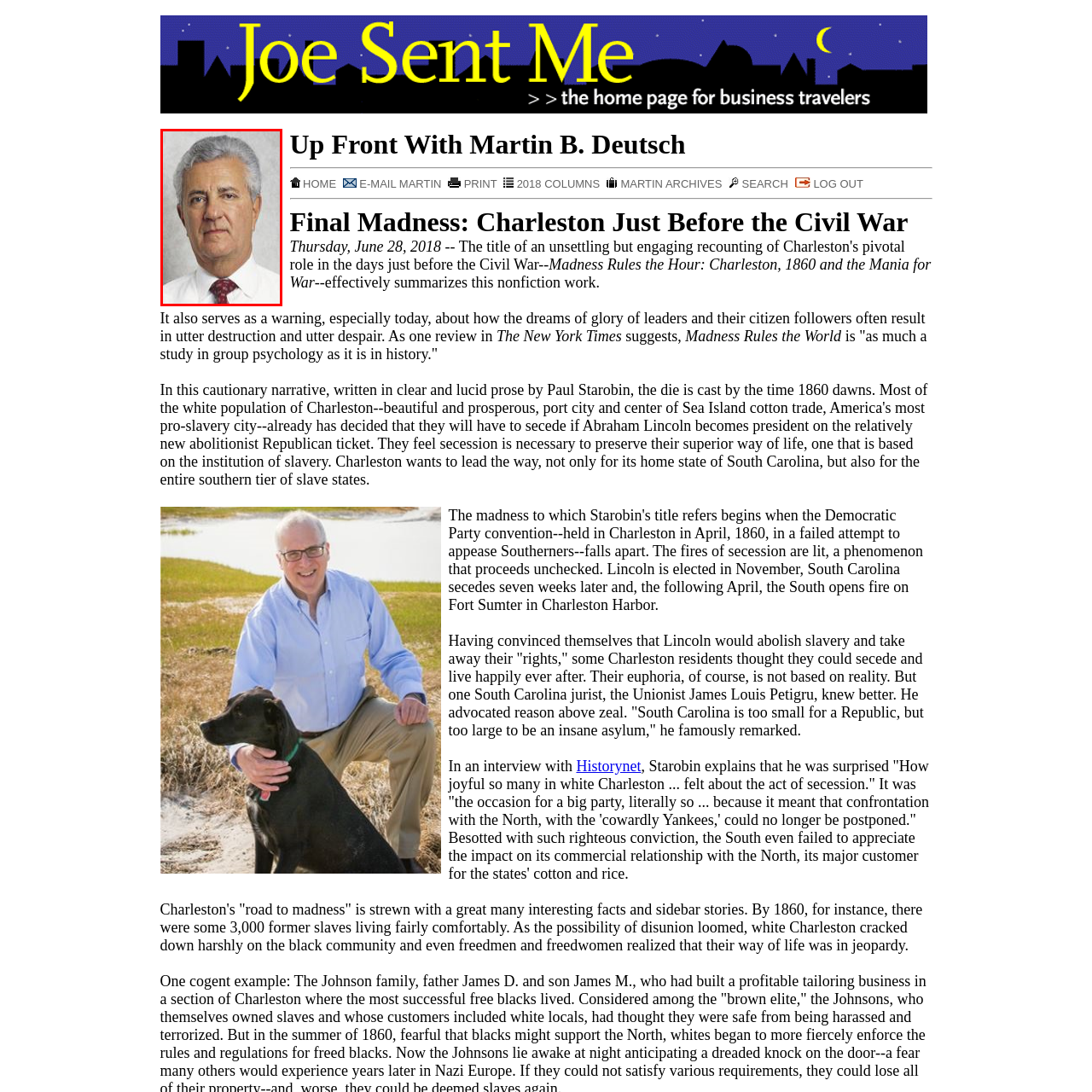Examine the image highlighted by the red boundary, What is the man wearing around his neck? Provide your answer in a single word or phrase.

A tie